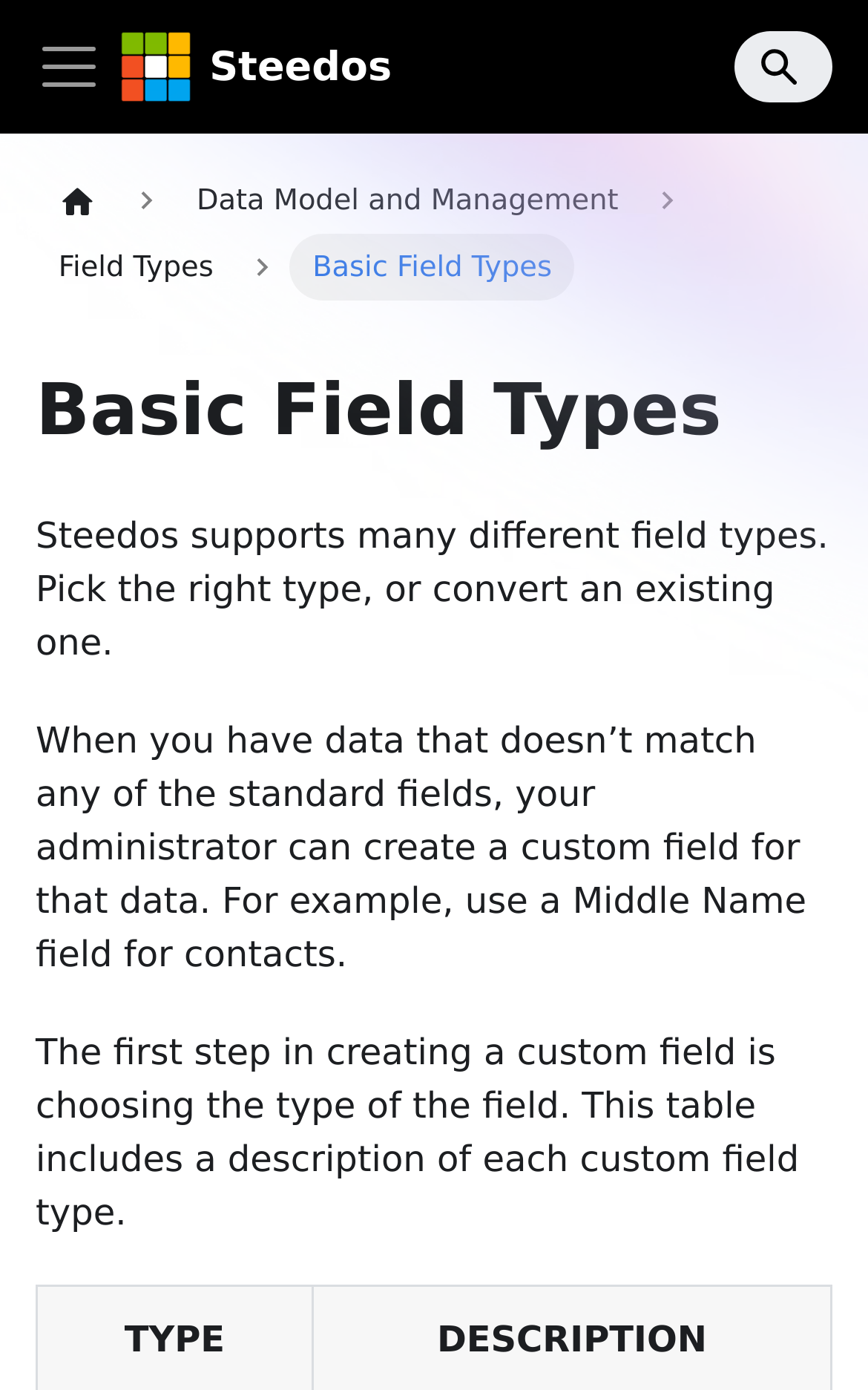Using the format (top-left x, top-left y, bottom-right x, bottom-right y), provide the bounding box coordinates for the described UI element. All values should be floating point numbers between 0 and 1: Steedos

[0.138, 0.022, 0.451, 0.074]